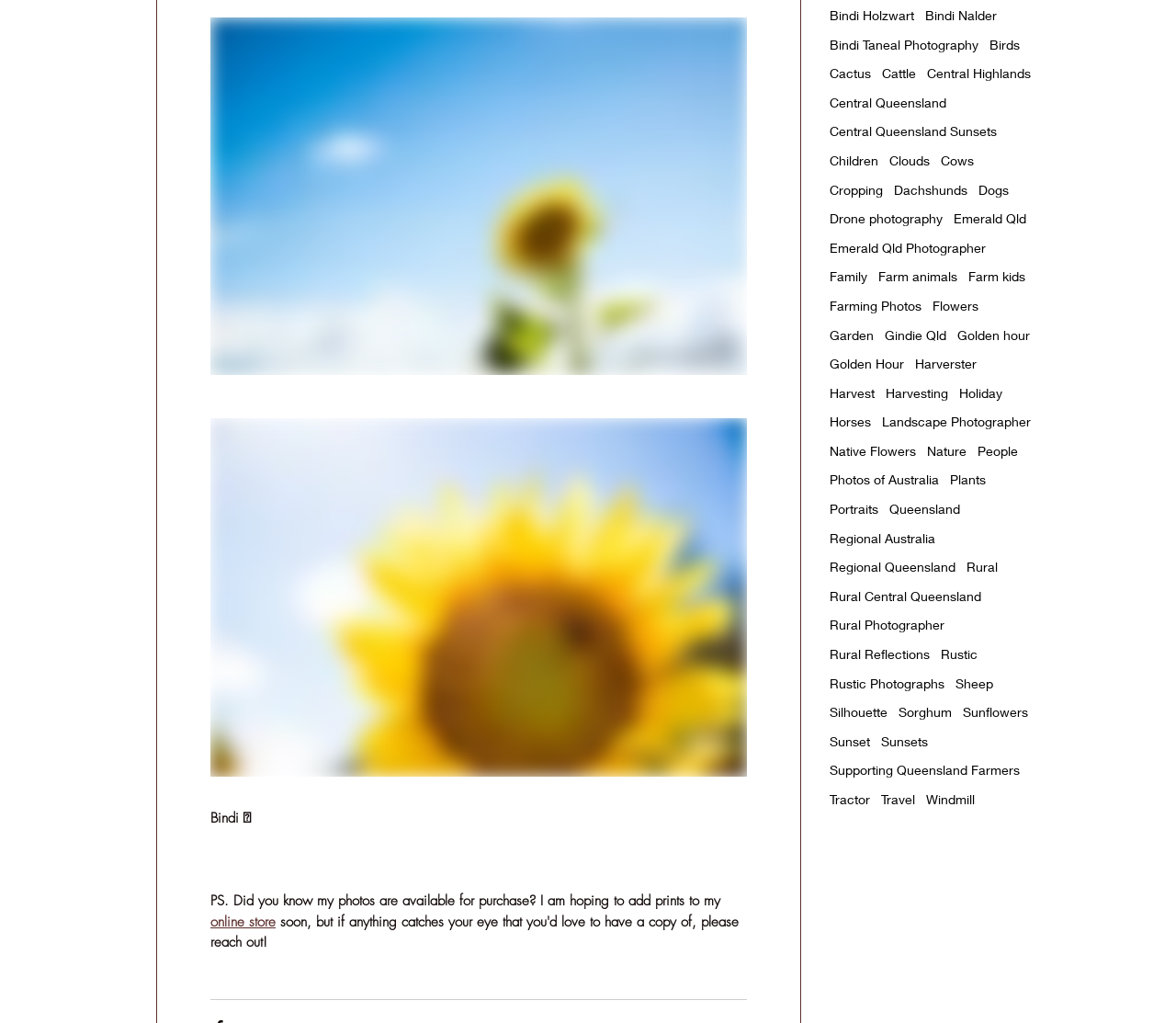Give a concise answer of one word or phrase to the question: 
Is the photographer selling prints?

Yes